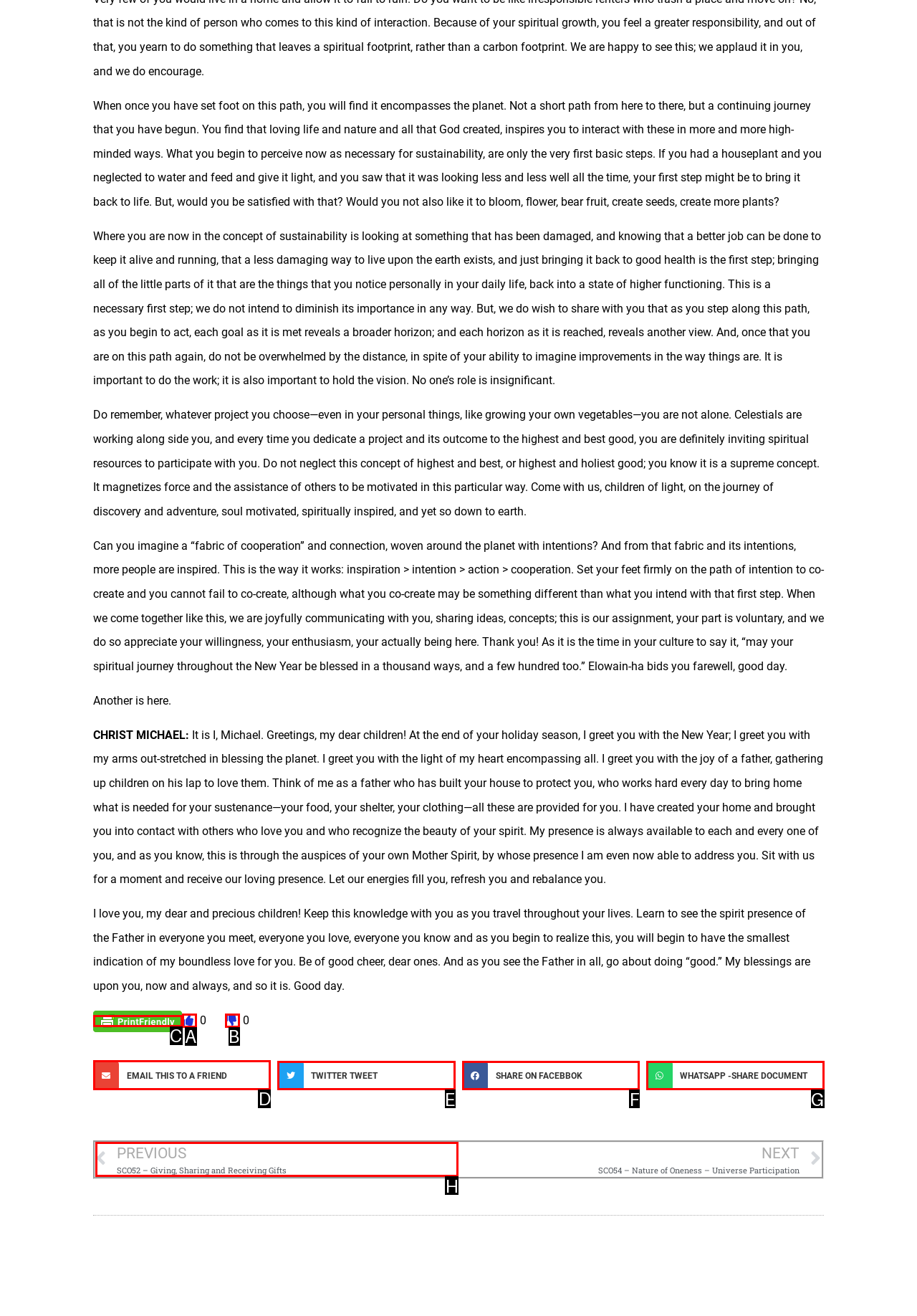Select the option I need to click to accomplish this task: Click on the 'Artikel' link
Provide the letter of the selected choice from the given options.

None